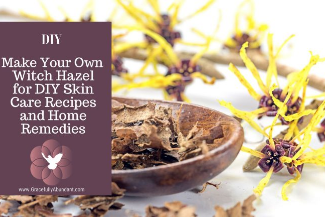What is the color of the flowers in the image?
Provide a detailed answer to the question, using the image to inform your response.

The color of the flowers in the image is yellow, which adds a pop of color and emphasizes the herbal theme of the DIY project.